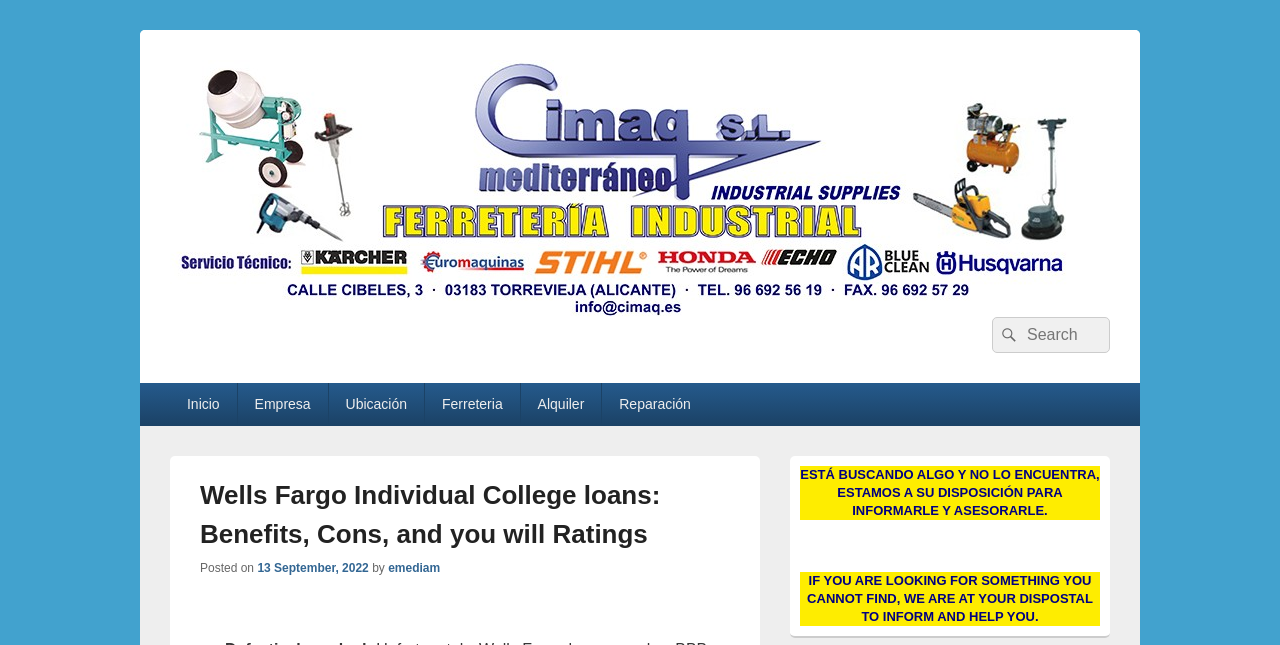Provide your answer in a single word or phrase: 
What is the date of the post about Wells Fargo individual college loans?

13 September, 2022